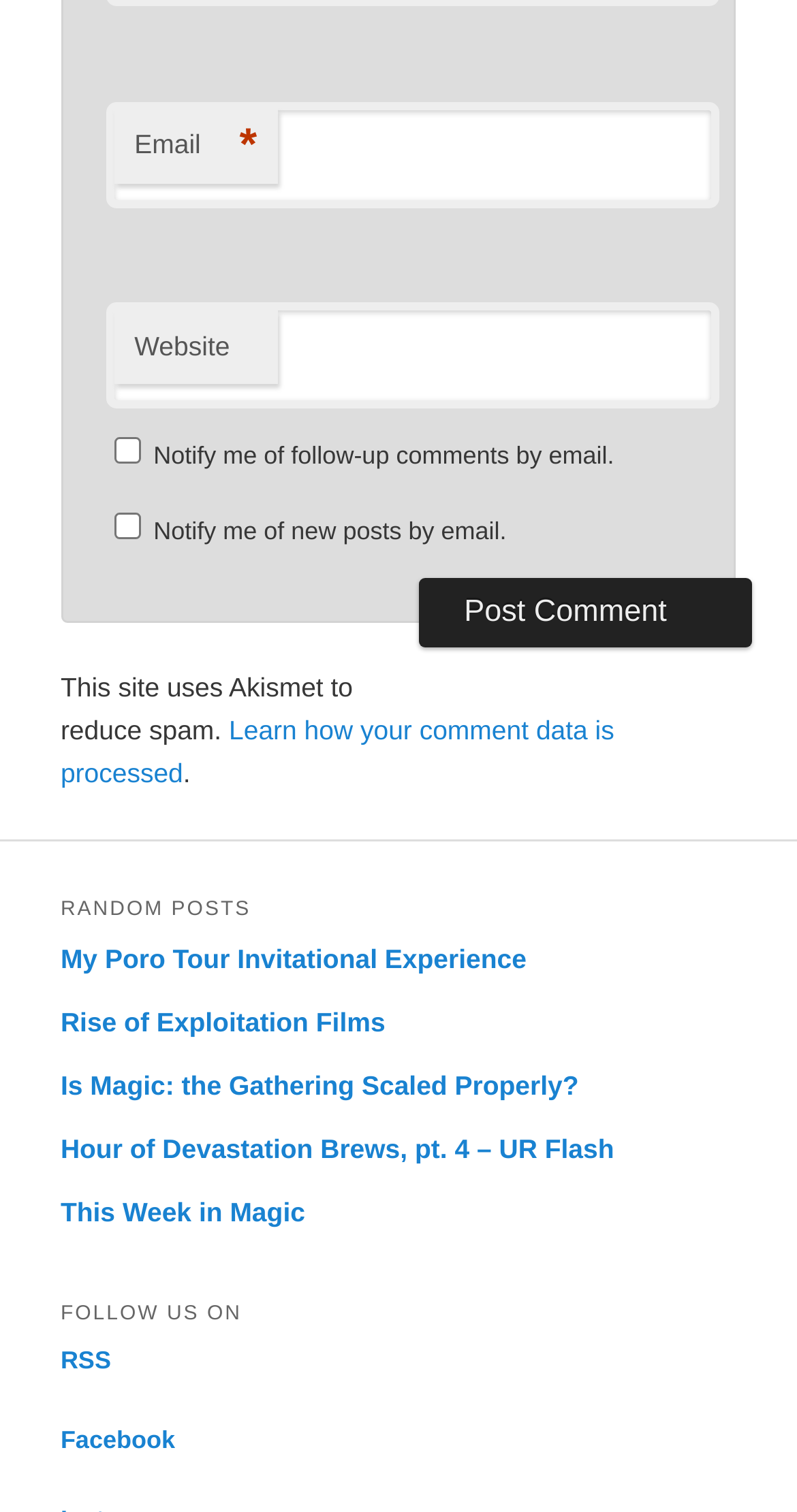Please provide the bounding box coordinates for the element that needs to be clicked to perform the following instruction: "Visit the website". The coordinates should be given as four float numbers between 0 and 1, i.e., [left, top, right, bottom].

[0.133, 0.2, 0.902, 0.27]